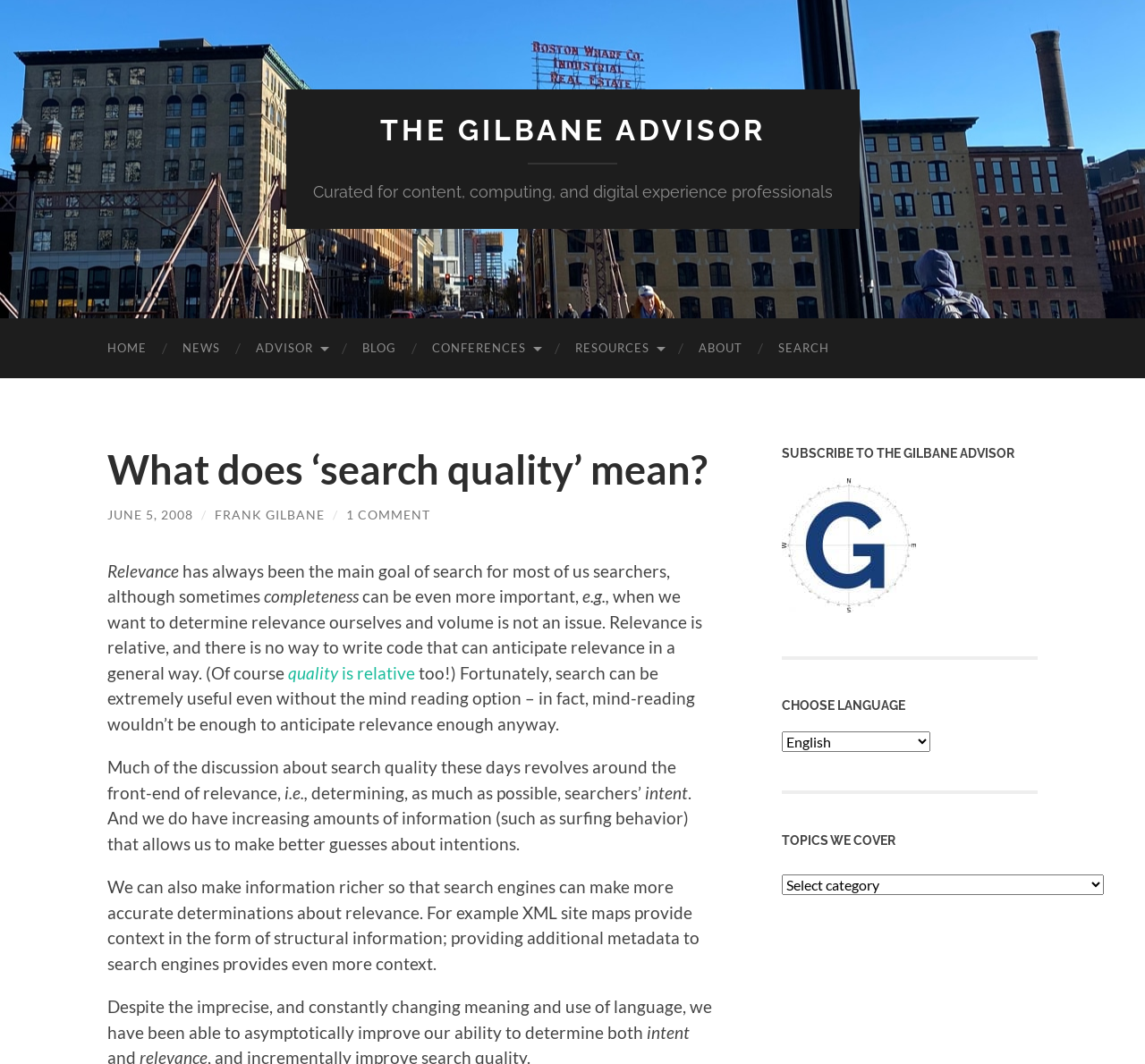Please mark the bounding box coordinates of the area that should be clicked to carry out the instruction: "Click the 'THE GILBANE ADVISOR' link".

[0.332, 0.107, 0.668, 0.138]